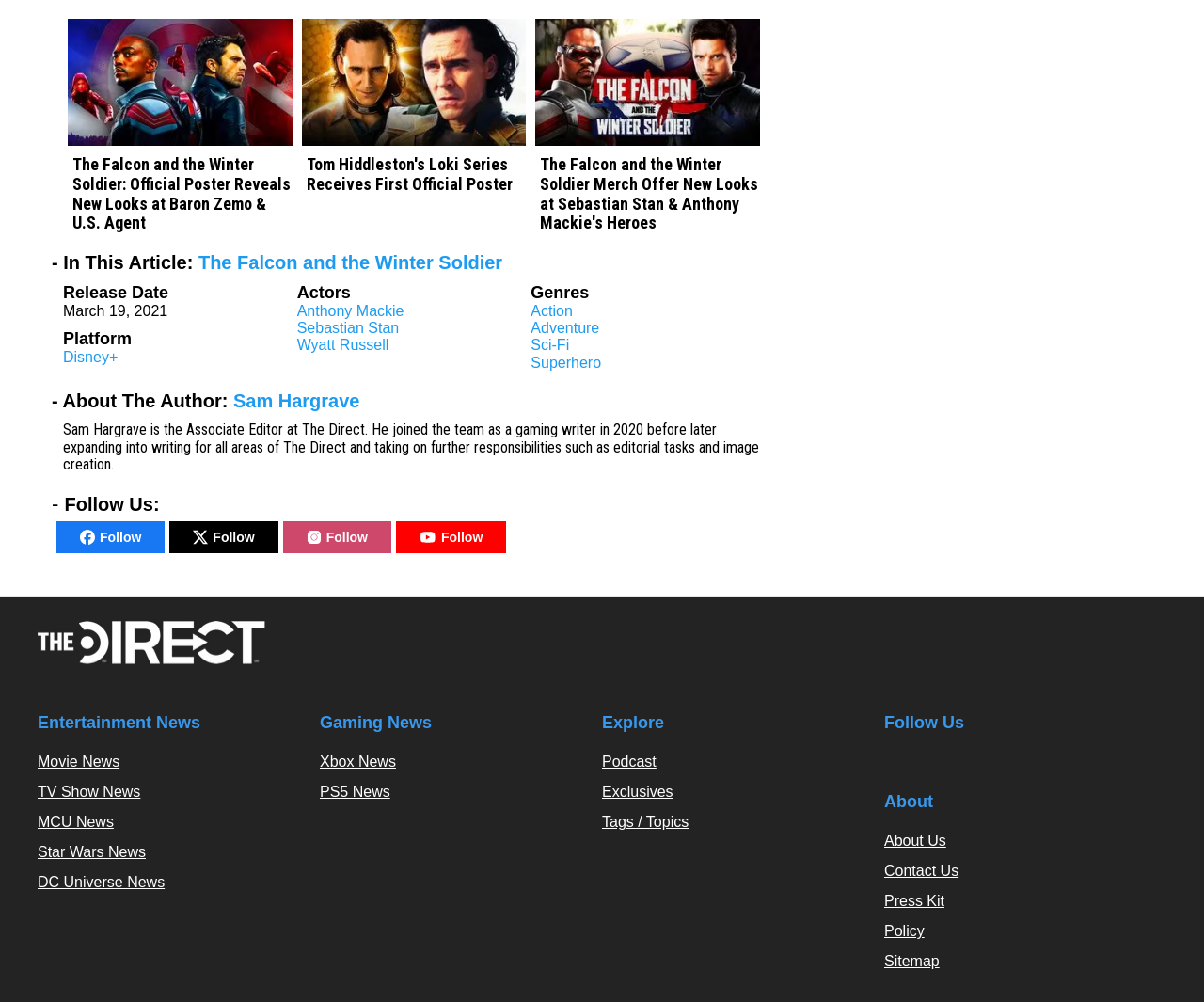Please identify the bounding box coordinates of the area I need to click to accomplish the following instruction: "Search forums".

None